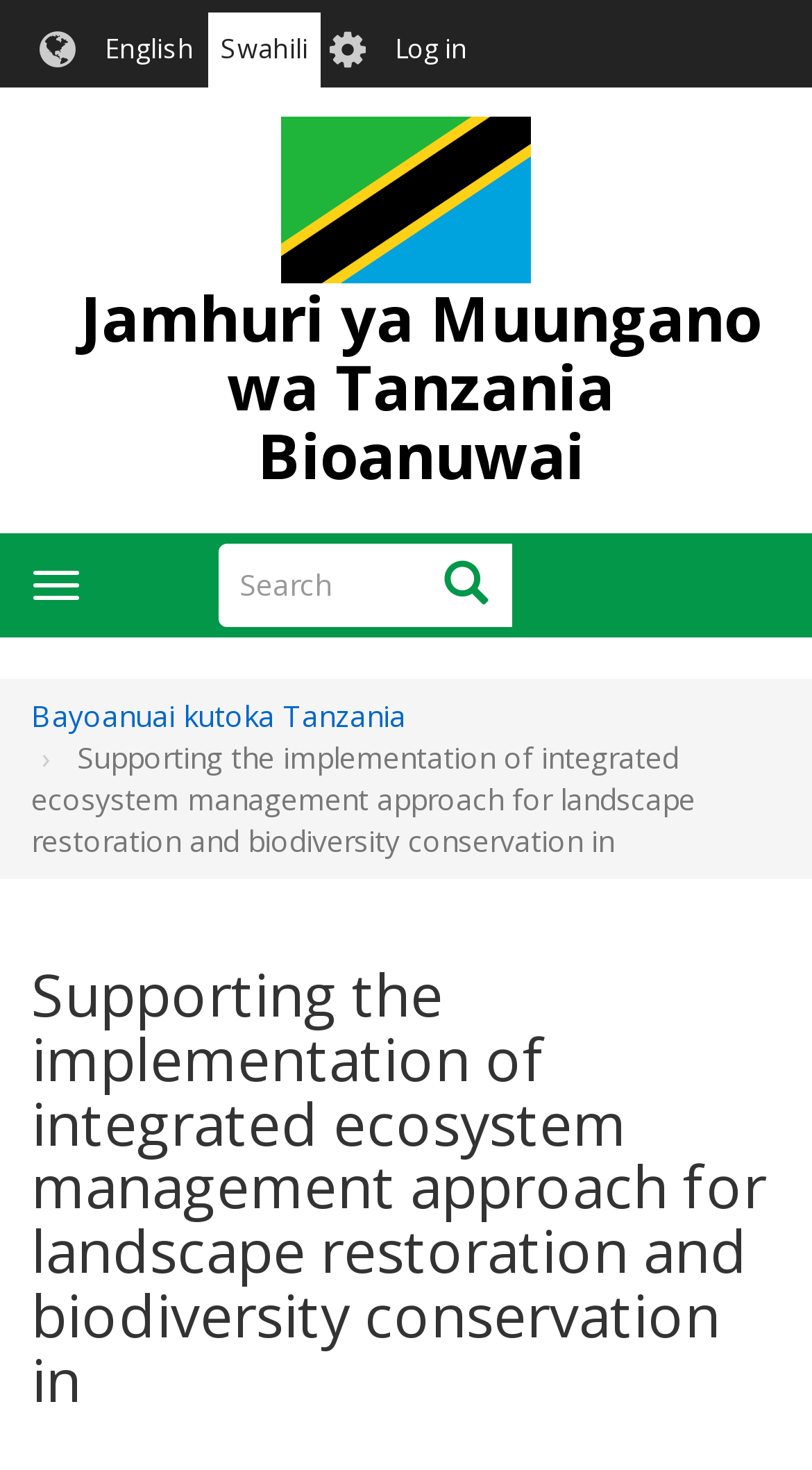Determine the bounding box for the UI element described here: "Log in".

[0.47, 0.009, 0.592, 0.059]